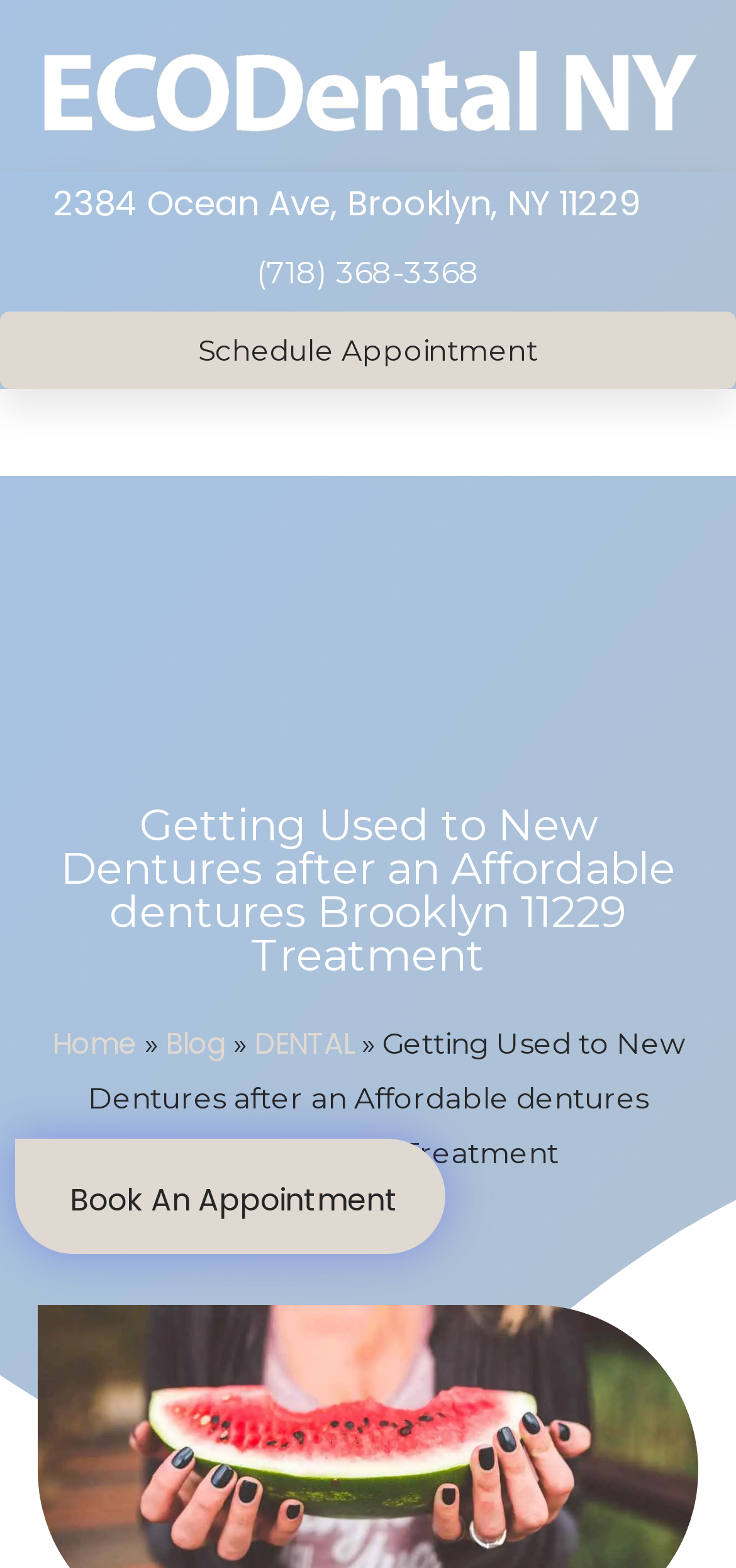Identify the bounding box coordinates of the section that should be clicked to achieve the task described: "Visit the home page".

[0.071, 0.653, 0.186, 0.678]